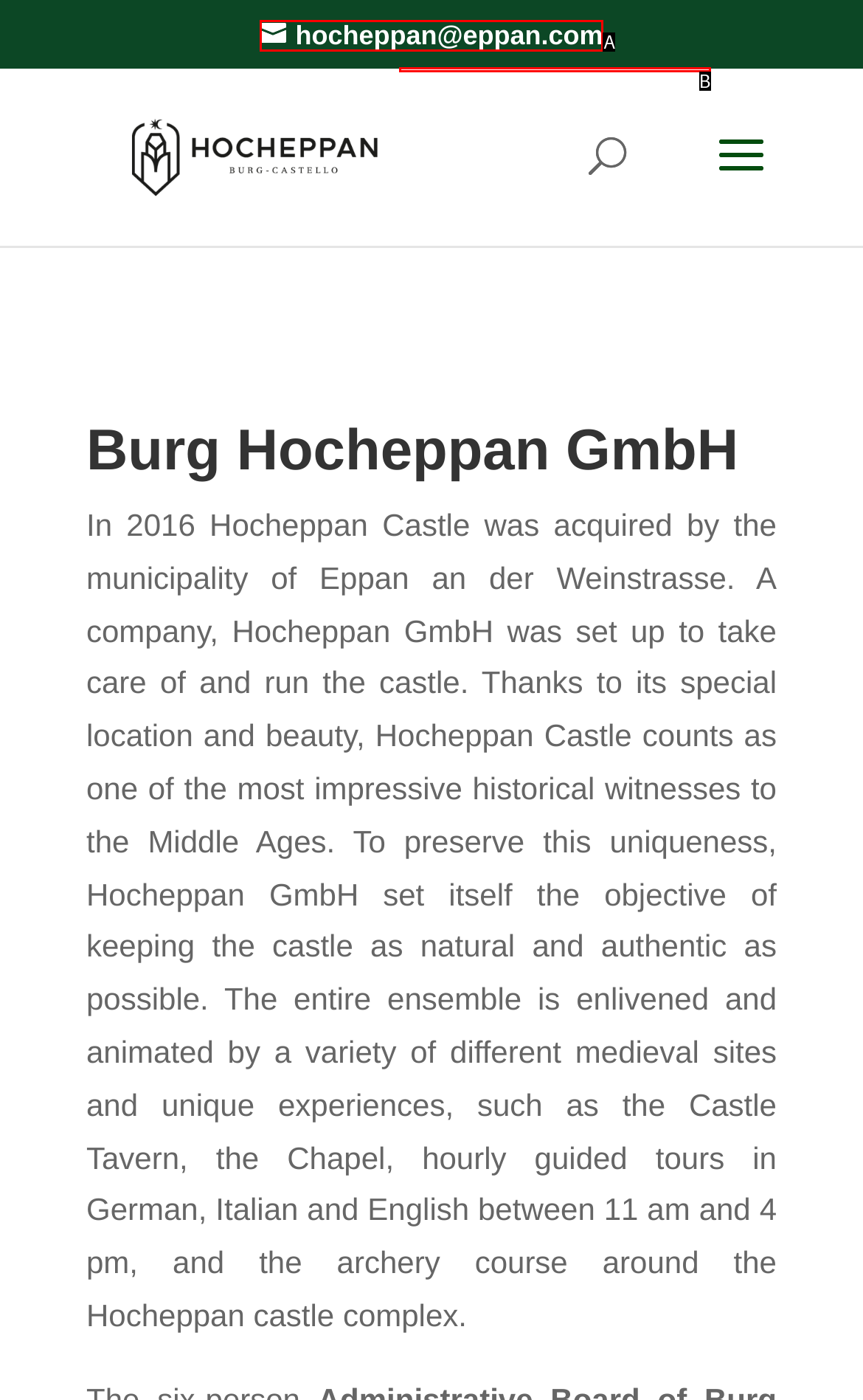Tell me which one HTML element best matches the description: name="s" placeholder="Search …" title="Search for:" Answer with the option's letter from the given choices directly.

B